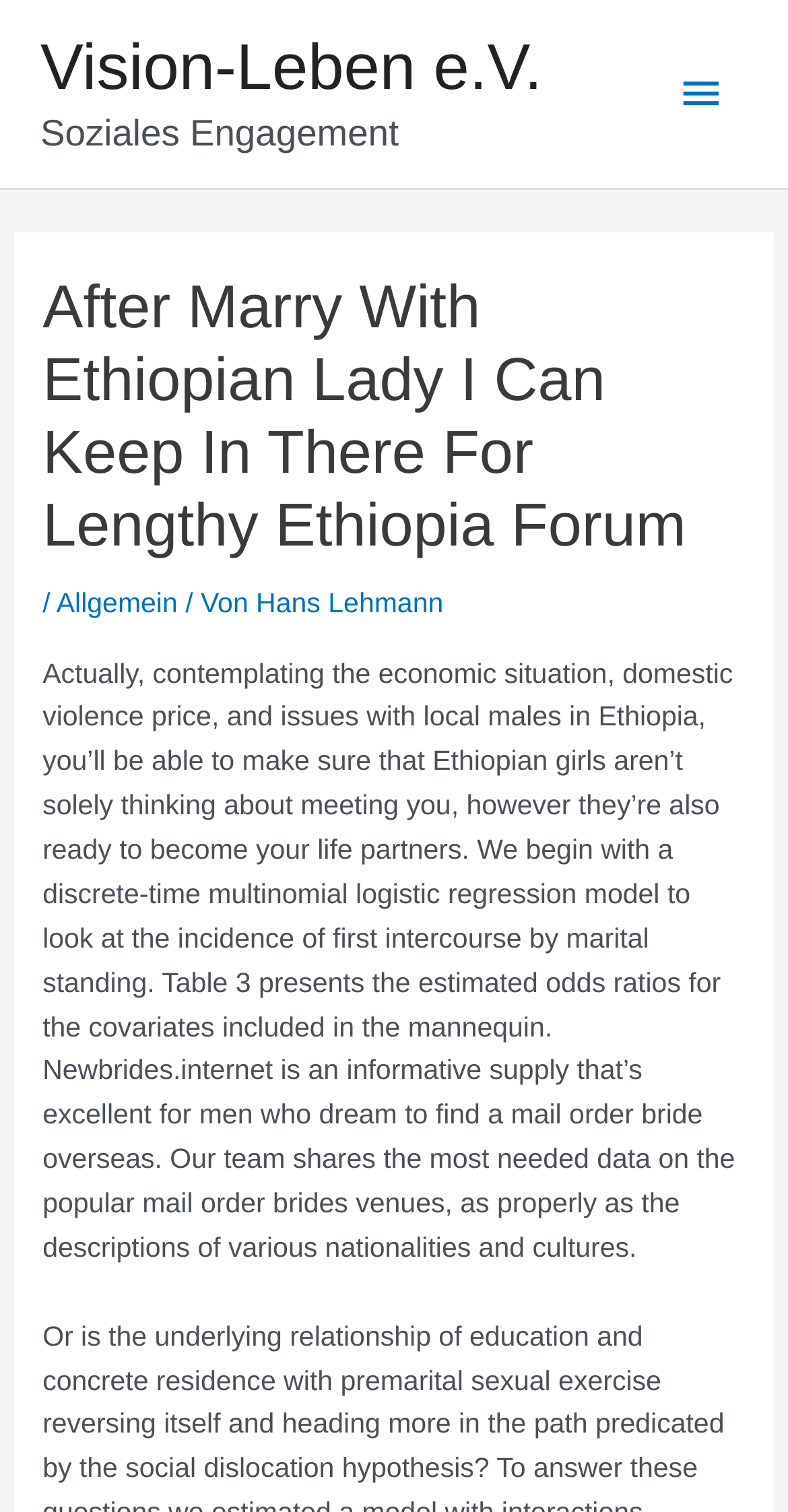What is the main title displayed on this webpage?

After Marry With Ethiopian Lady I Can Keep In There For Lengthy Ethiopia Forum